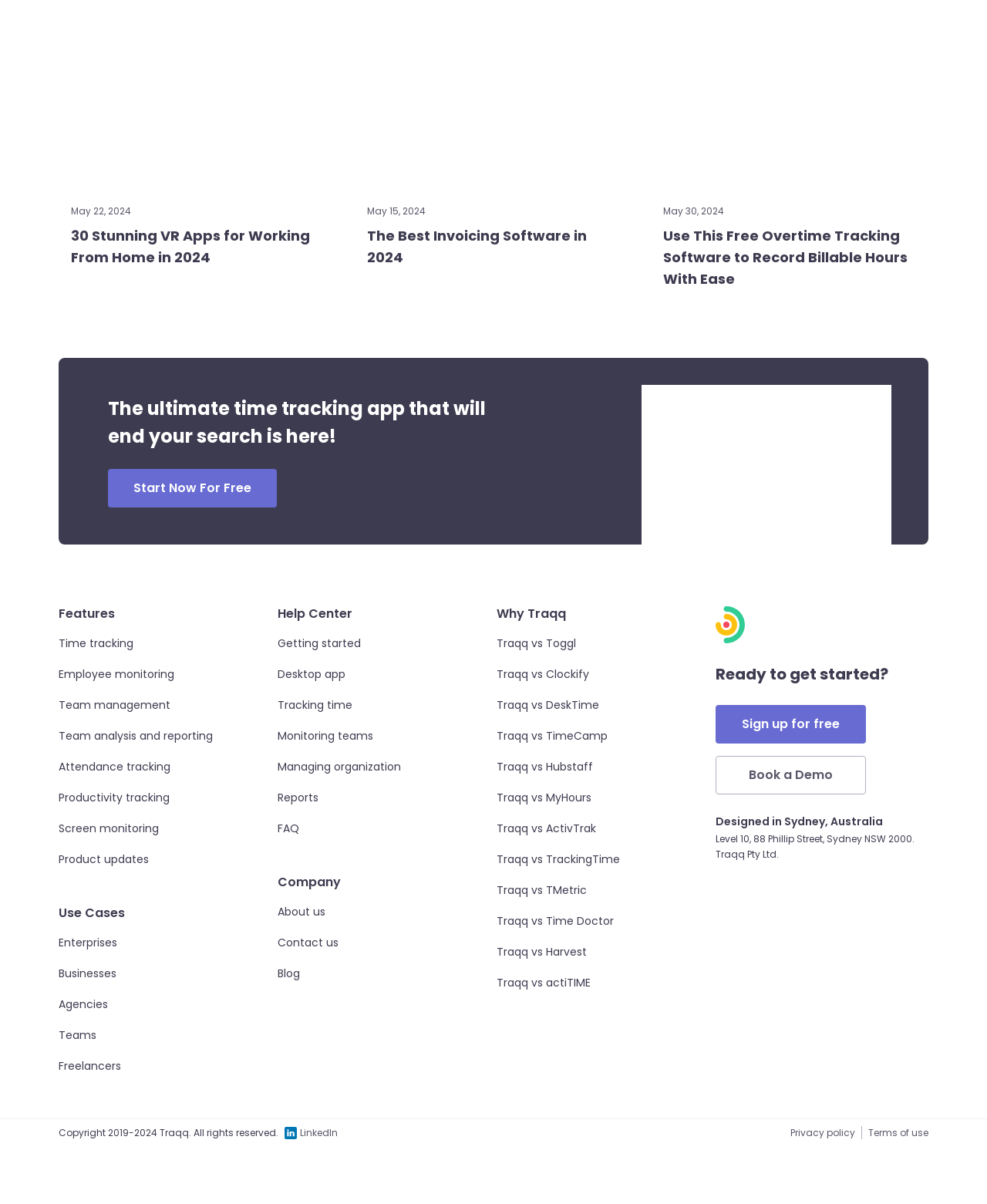Please provide a brief answer to the question using only one word or phrase: 
What is the purpose of the 'Start Now For Free' button?

To start using the time tracking app